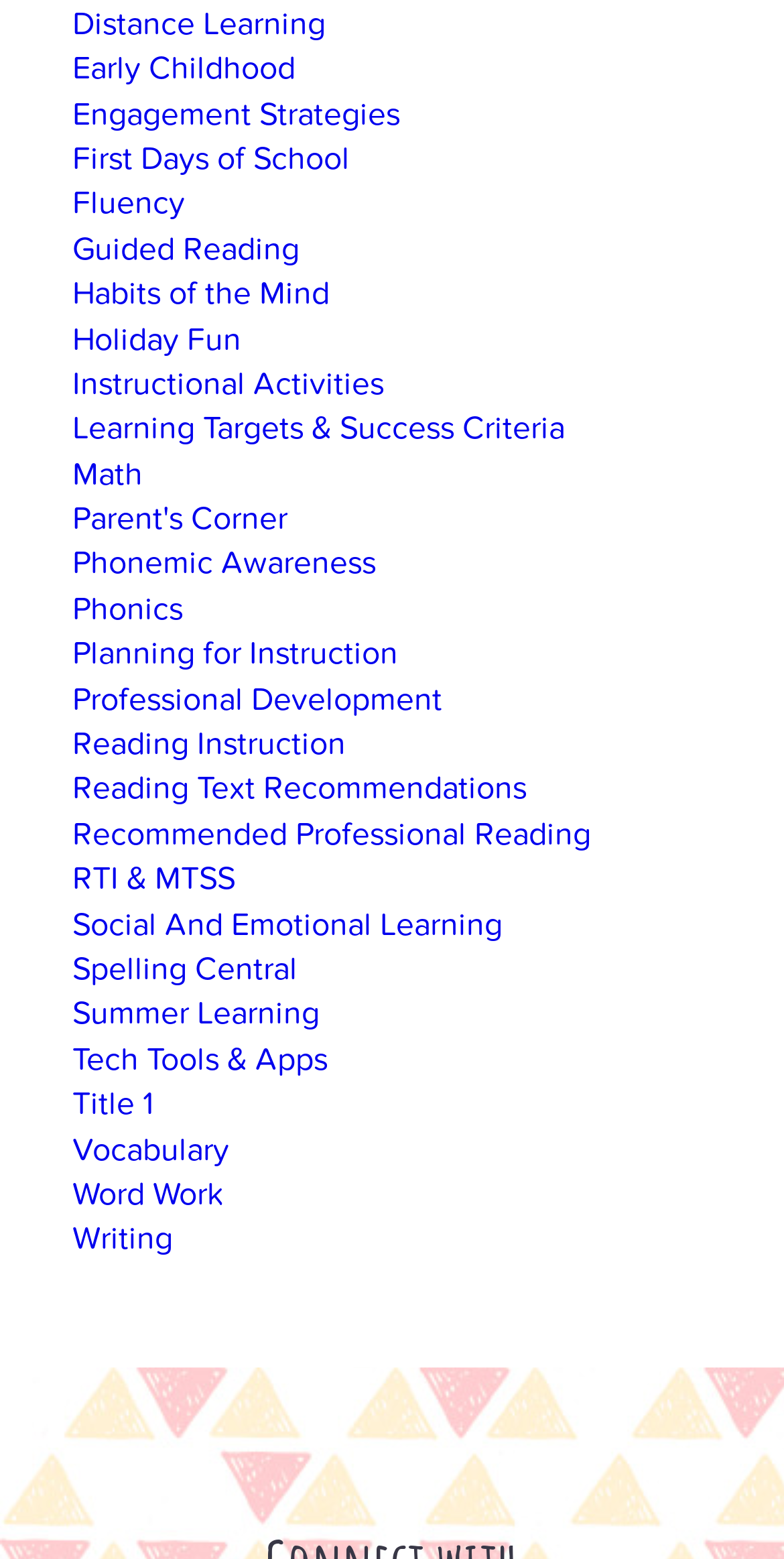Find the bounding box coordinates of the element you need to click on to perform this action: 'Access Tech Tools & Apps'. The coordinates should be represented by four float values between 0 and 1, in the format [left, top, right, bottom].

[0.092, 0.667, 0.418, 0.692]